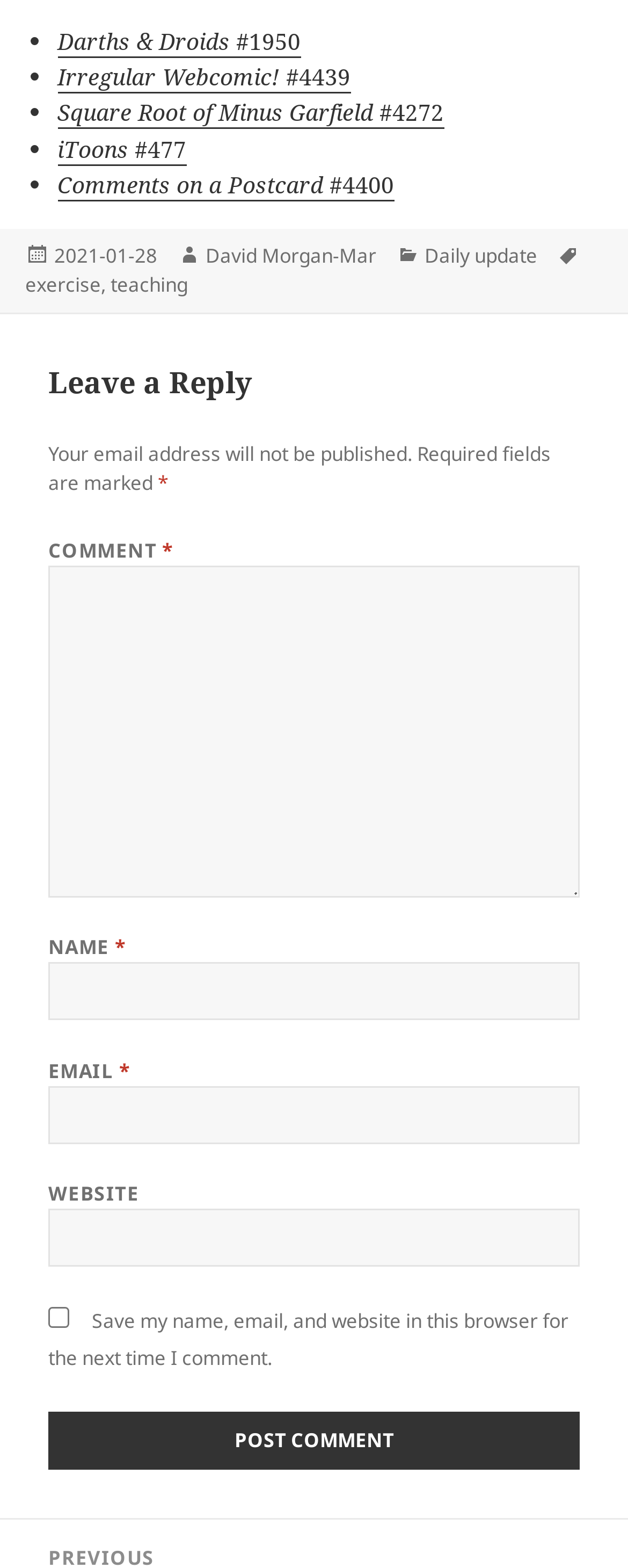What is the author of the post?
Give a detailed explanation using the information visible in the image.

In the footer section, there is a link with the text 'David Morgan-Mar' next to the label 'Author', indicating that this is the author of the post.